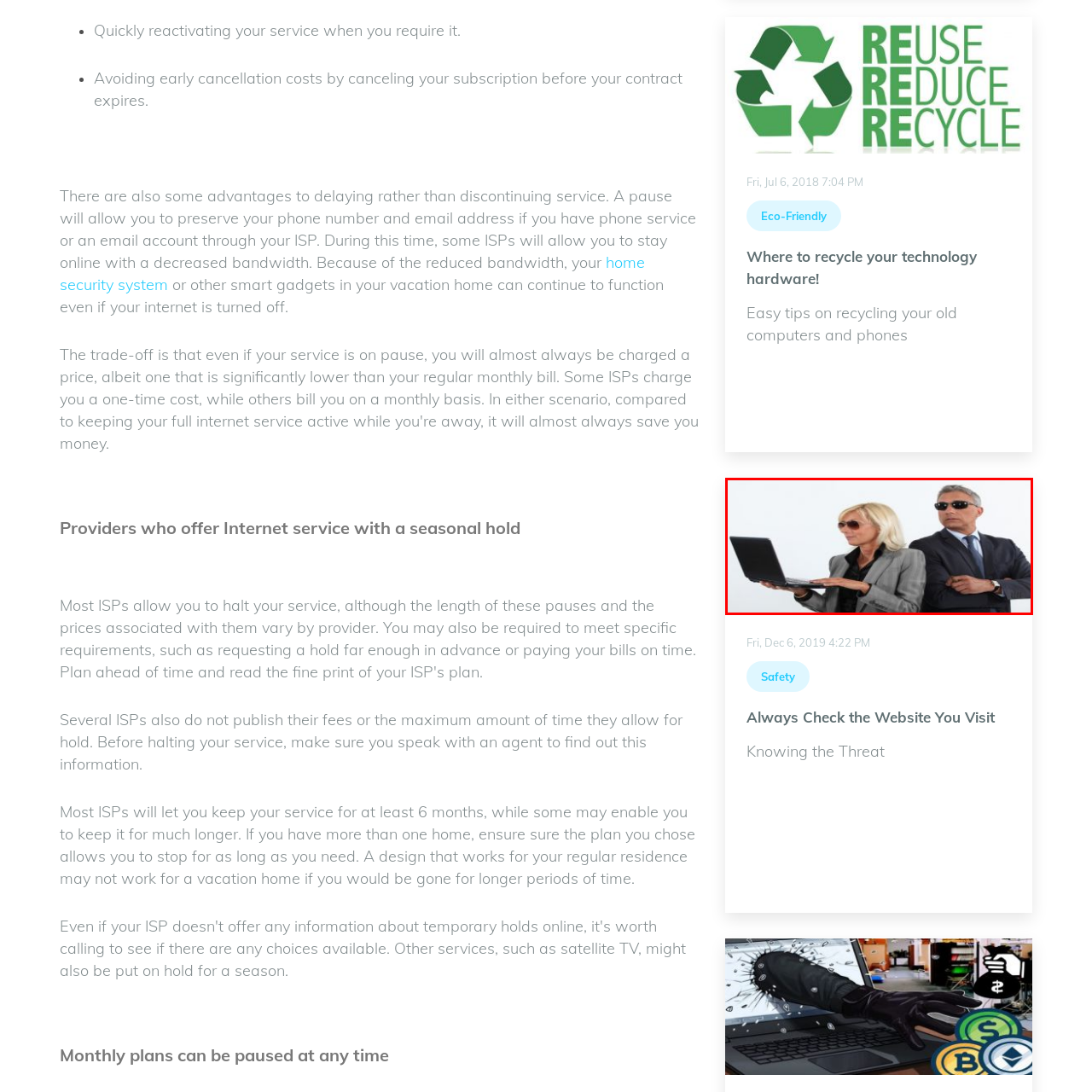Offer a detailed explanation of the elements found within the defined red outline.

The image features two professionals, a man and a woman, both wearing sunglasses in a stylish and sophisticated manner. The woman, dressed in a tailored gray suit, appears focused on her laptop, demonstrating a sense of confidence and competence as she engages with technology. In contrast, the man stands slightly behind her, exuding an air of authority and watchfulness, likely in a supportive role. The clean, neutral background emphasizes their business attire and the modernity of their setting, suggesting a scene that could be related to a corporate environment or a high-stakes negotiation, highlighting themes of collaboration and vigilance in the workplace. The overall composition conveys a dynamic balance between action and observation.